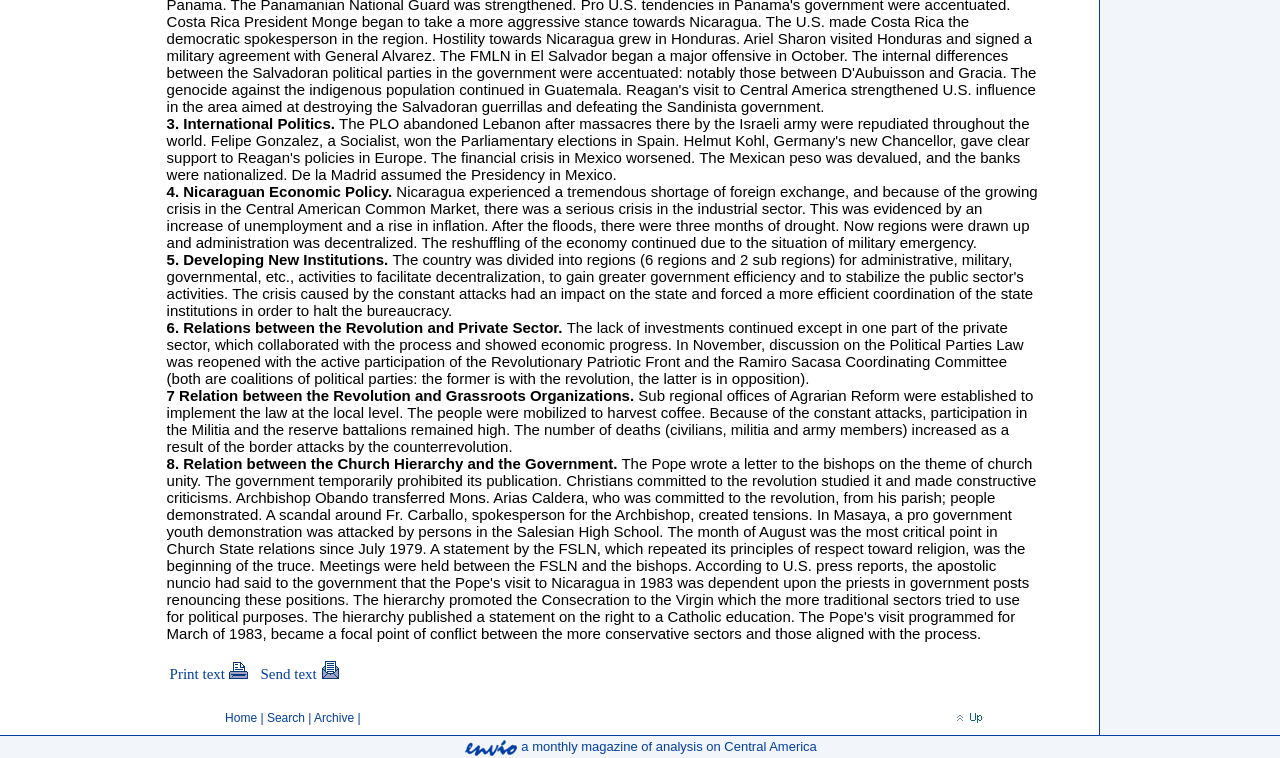Please find the bounding box coordinates of the element that you should click to achieve the following instruction: "Click on 'Up'". The coordinates should be presented as four float numbers between 0 and 1: [left, top, right, bottom].

[0.748, 0.937, 0.767, 0.958]